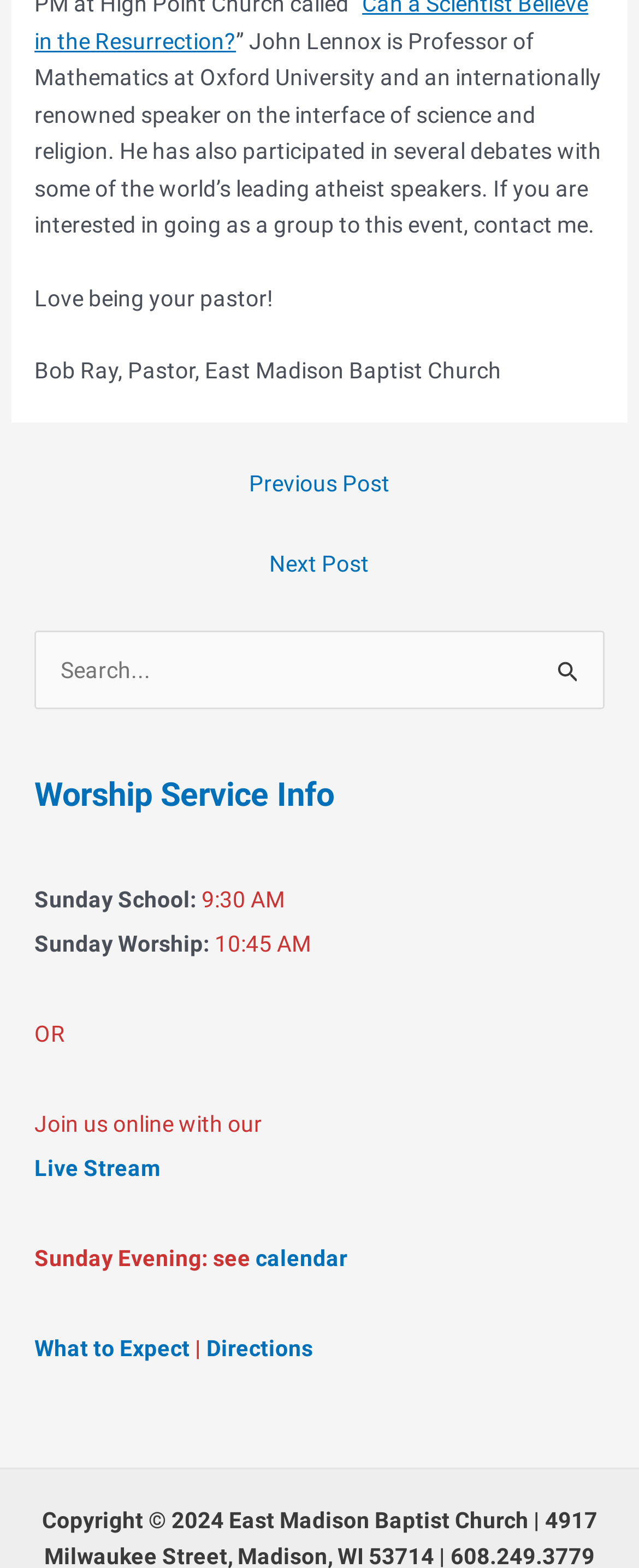Please answer the following query using a single word or phrase: 
What is the name of the professor mentioned on the webpage?

John Lennox